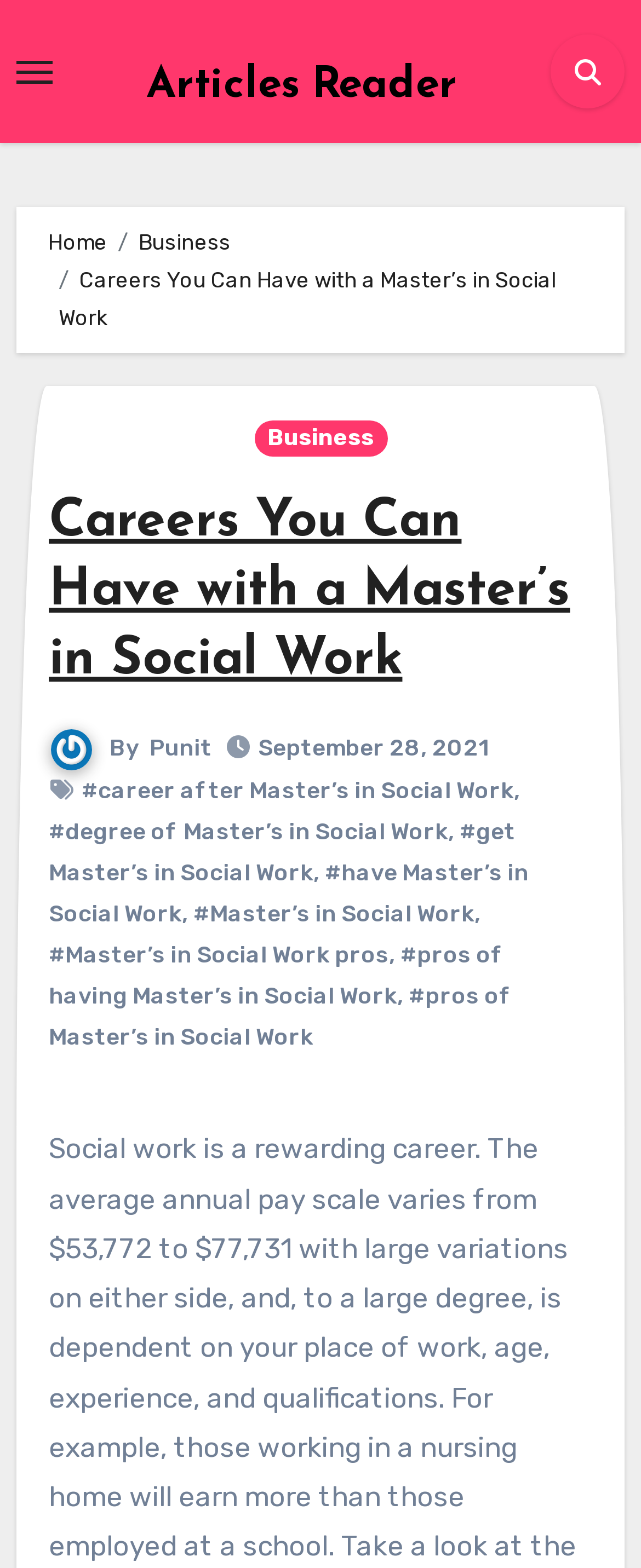Please locate the bounding box coordinates of the element that should be clicked to achieve the given instruction: "Go to Home page".

[0.075, 0.147, 0.167, 0.162]